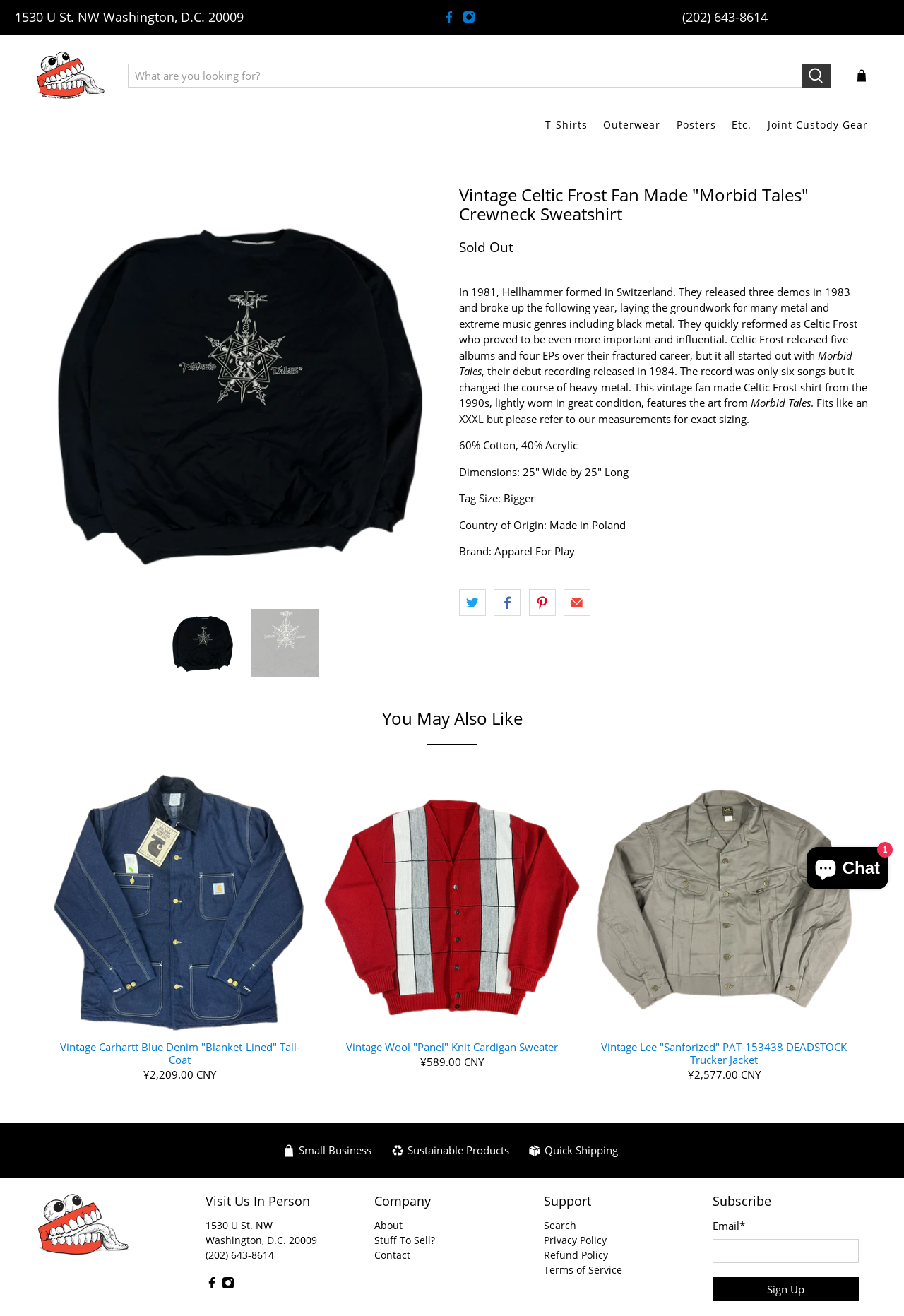Determine the bounding box coordinates of the region to click in order to accomplish the following instruction: "Search for products". Provide the coordinates as four float numbers between 0 and 1, specifically [left, top, right, bottom].

[0.142, 0.049, 0.887, 0.067]